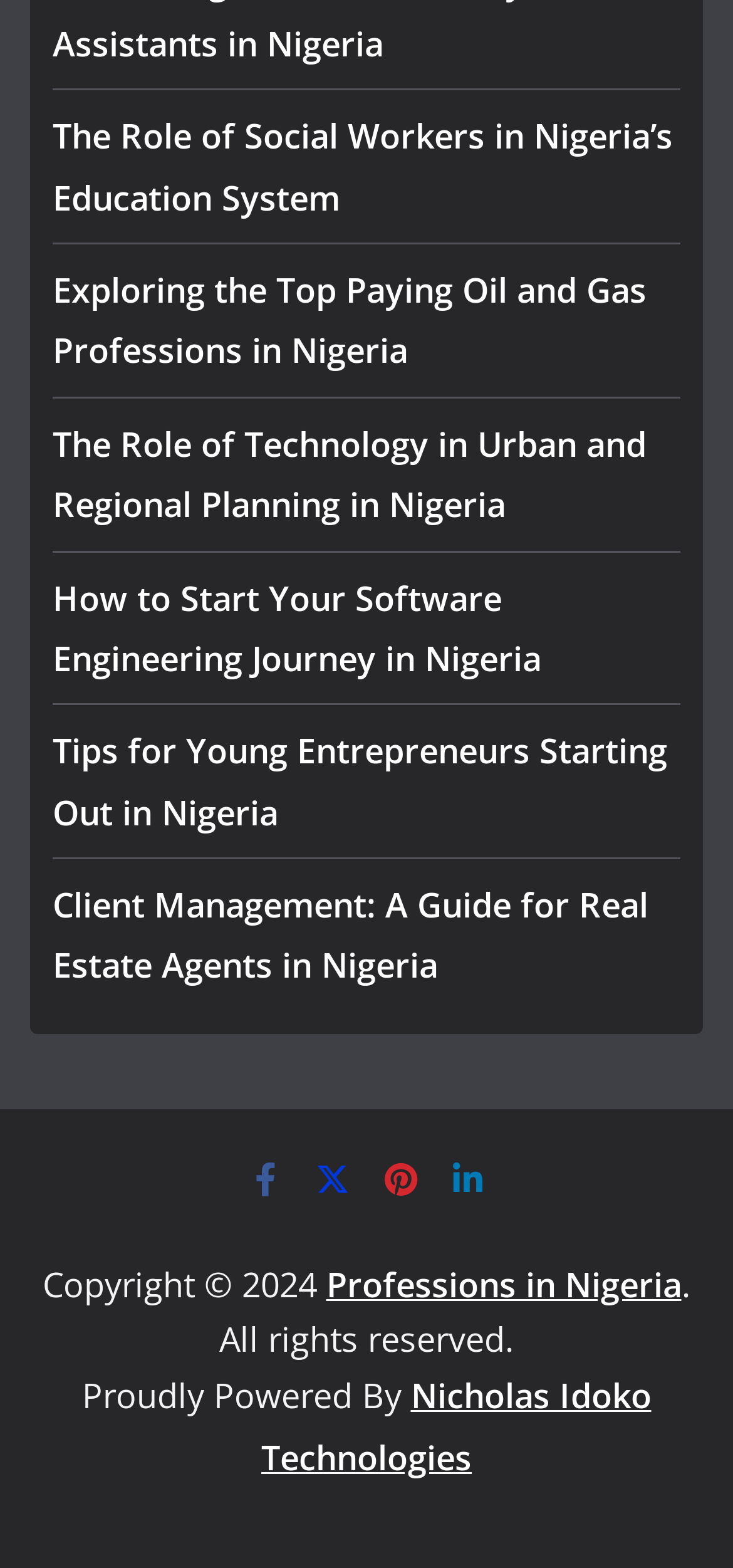Please specify the bounding box coordinates for the clickable region that will help you carry out the instruction: "Click on the 'About Us' link".

None